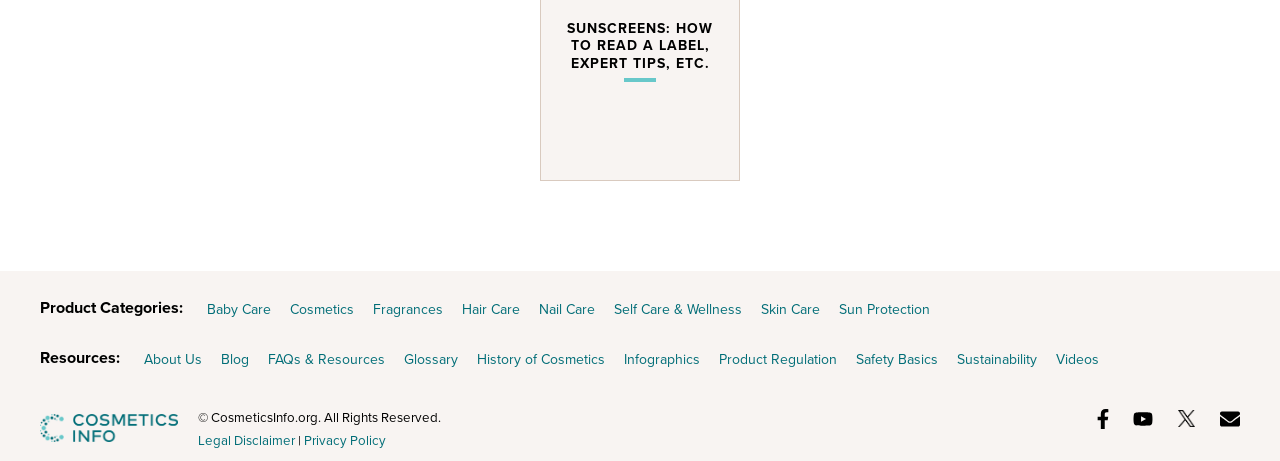How many links are present under 'Resources'?
Please use the image to provide a one-word or short phrase answer.

10